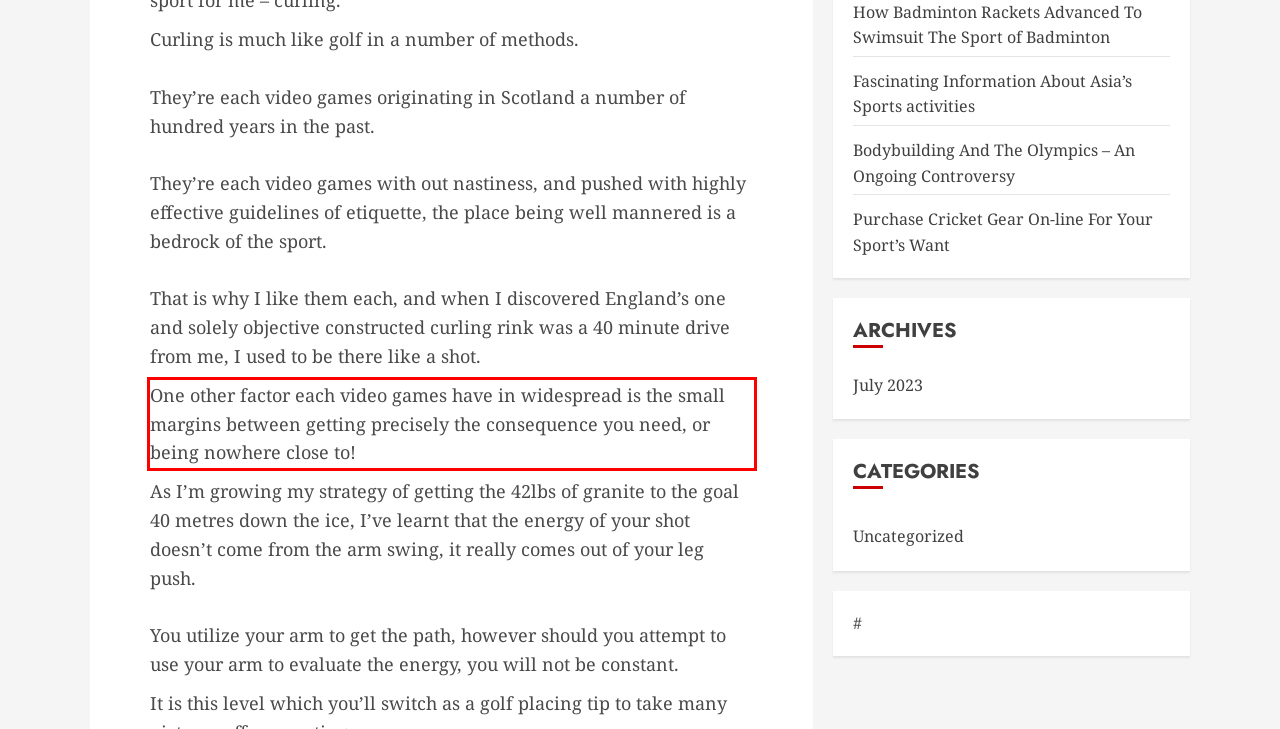Analyze the screenshot of a webpage where a red rectangle is bounding a UI element. Extract and generate the text content within this red bounding box.

One other factor each video games have in widespread is the small margins between getting precisely the consequence you need, or being nowhere close to!